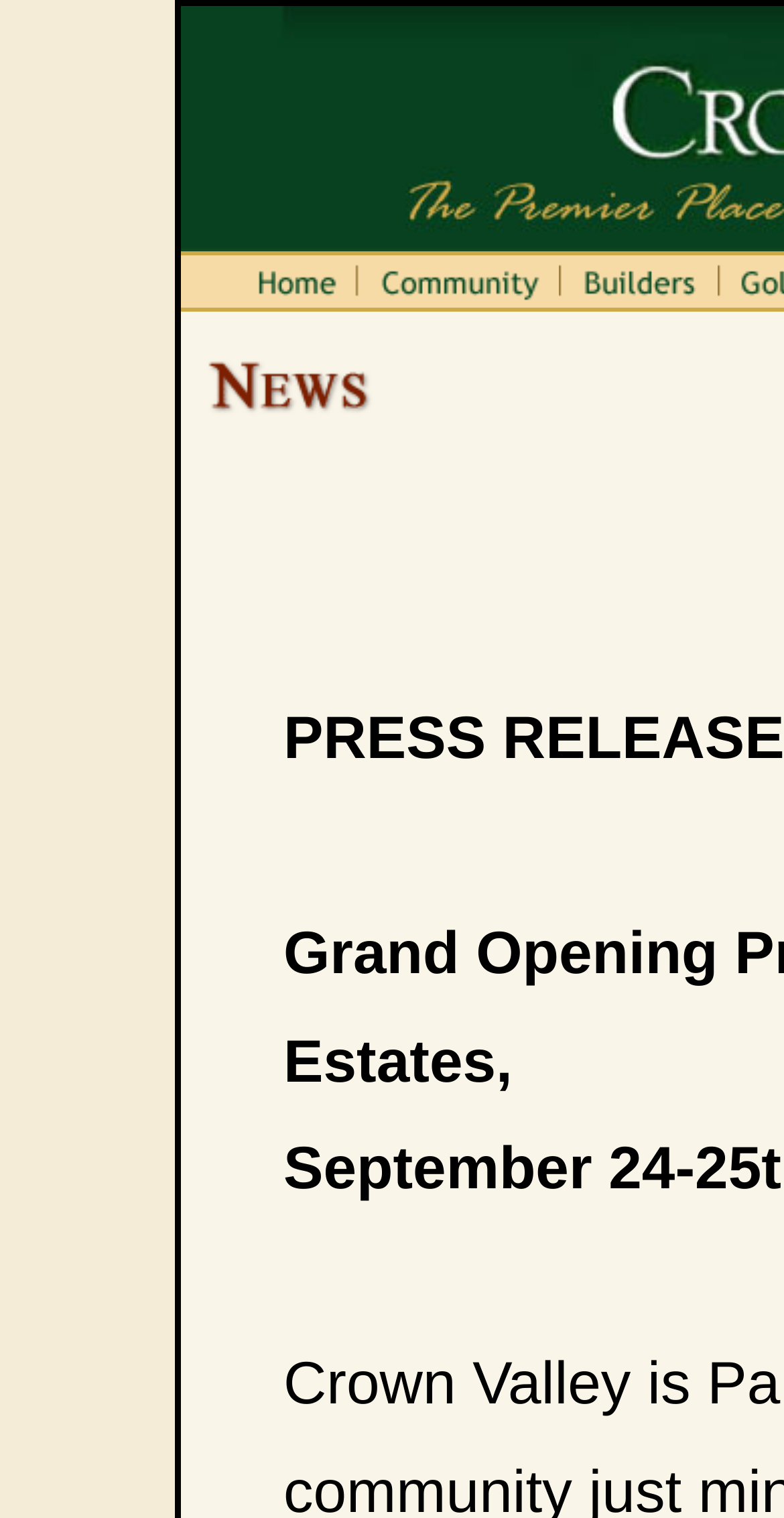Give a one-word or short-phrase answer to the following question: 
What type of content is likely to be found on this website?

Golf course and real estate information